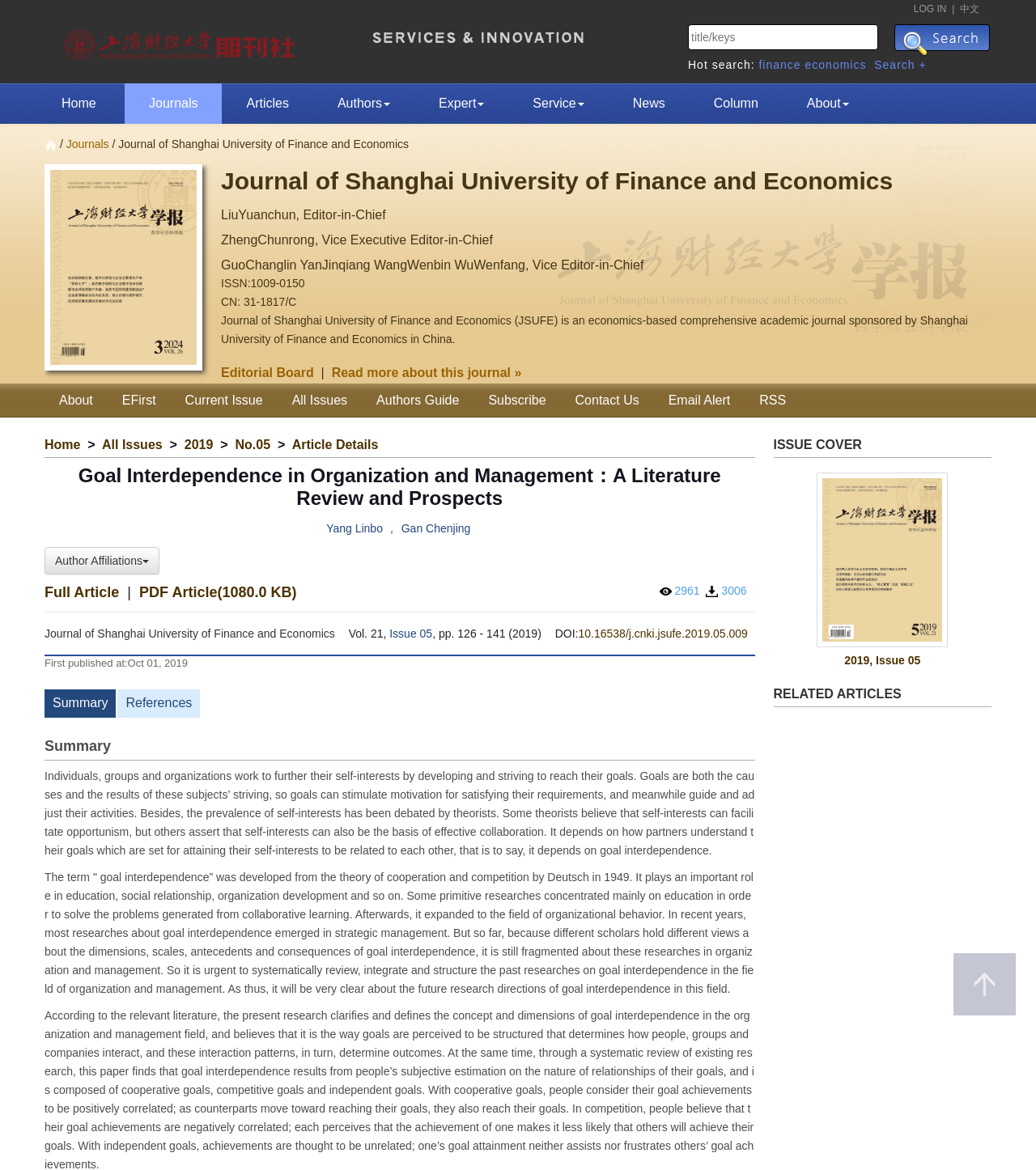Identify the bounding box coordinates of the clickable region to carry out the given instruction: "download full article".

[0.134, 0.499, 0.286, 0.513]